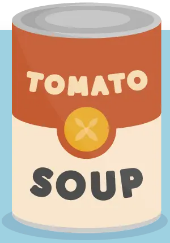What is the background color of the image?
Provide a concise answer using a single word or phrase based on the image.

Light blue